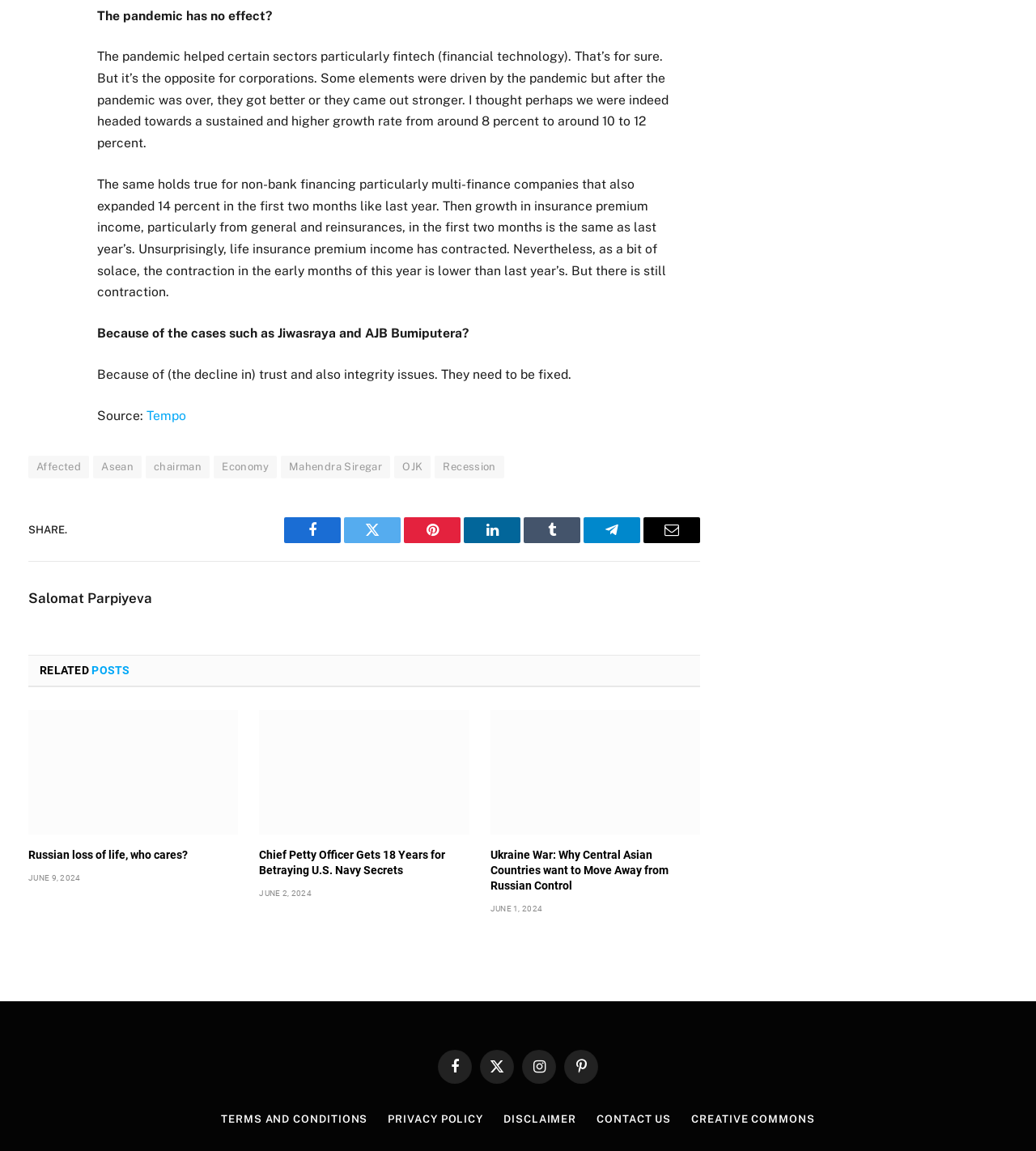Provide the bounding box coordinates for the UI element that is described as: "Terms and Conditions".

[0.213, 0.967, 0.355, 0.978]